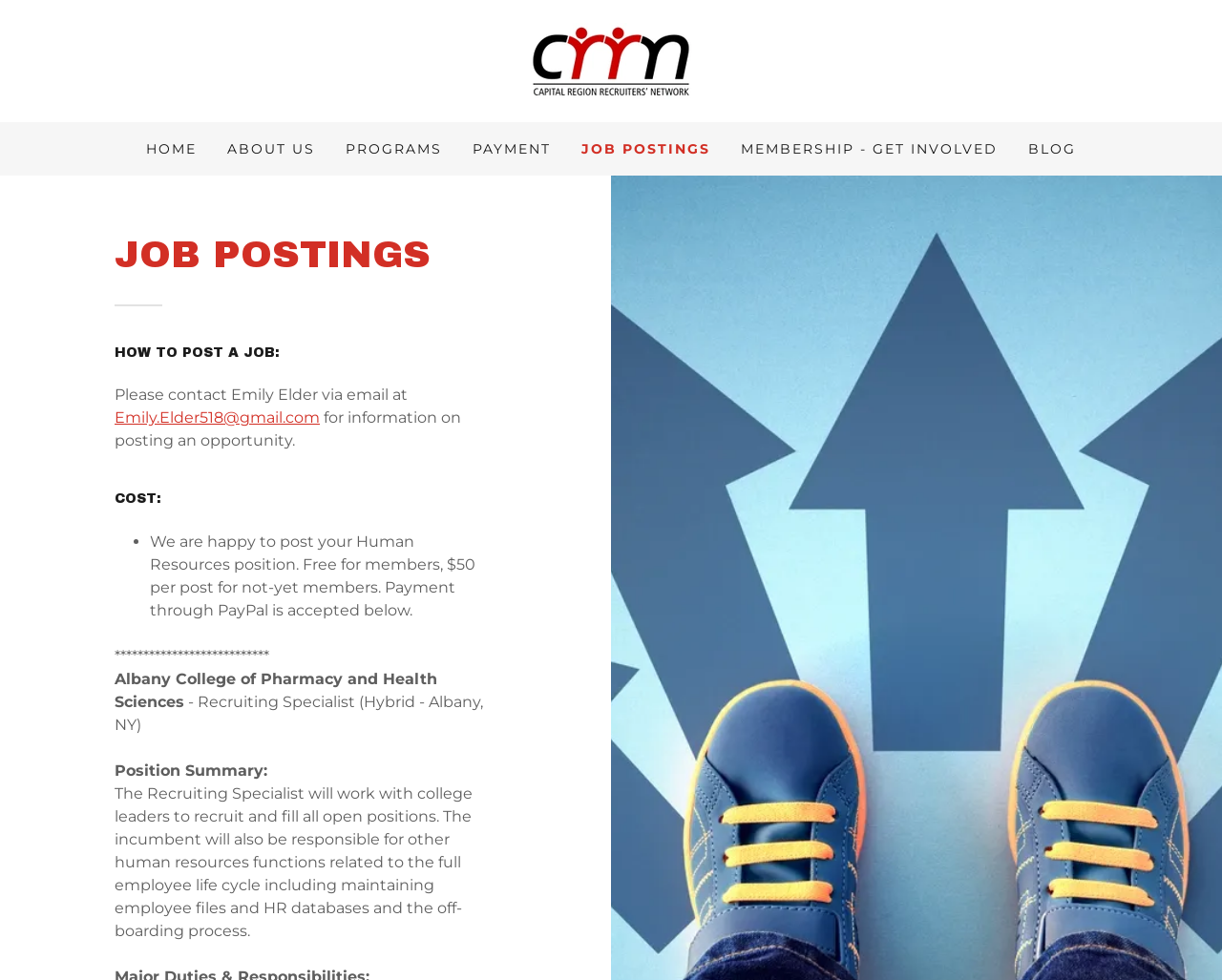Based on the image, please respond to the question with as much detail as possible:
What is the purpose of the Recruiting Specialist role?

I found the answer by looking at the job posting section and the text 'The Recruiting Specialist will work with college leaders to recruit and fill all open positions.' which describes the purpose of the role.